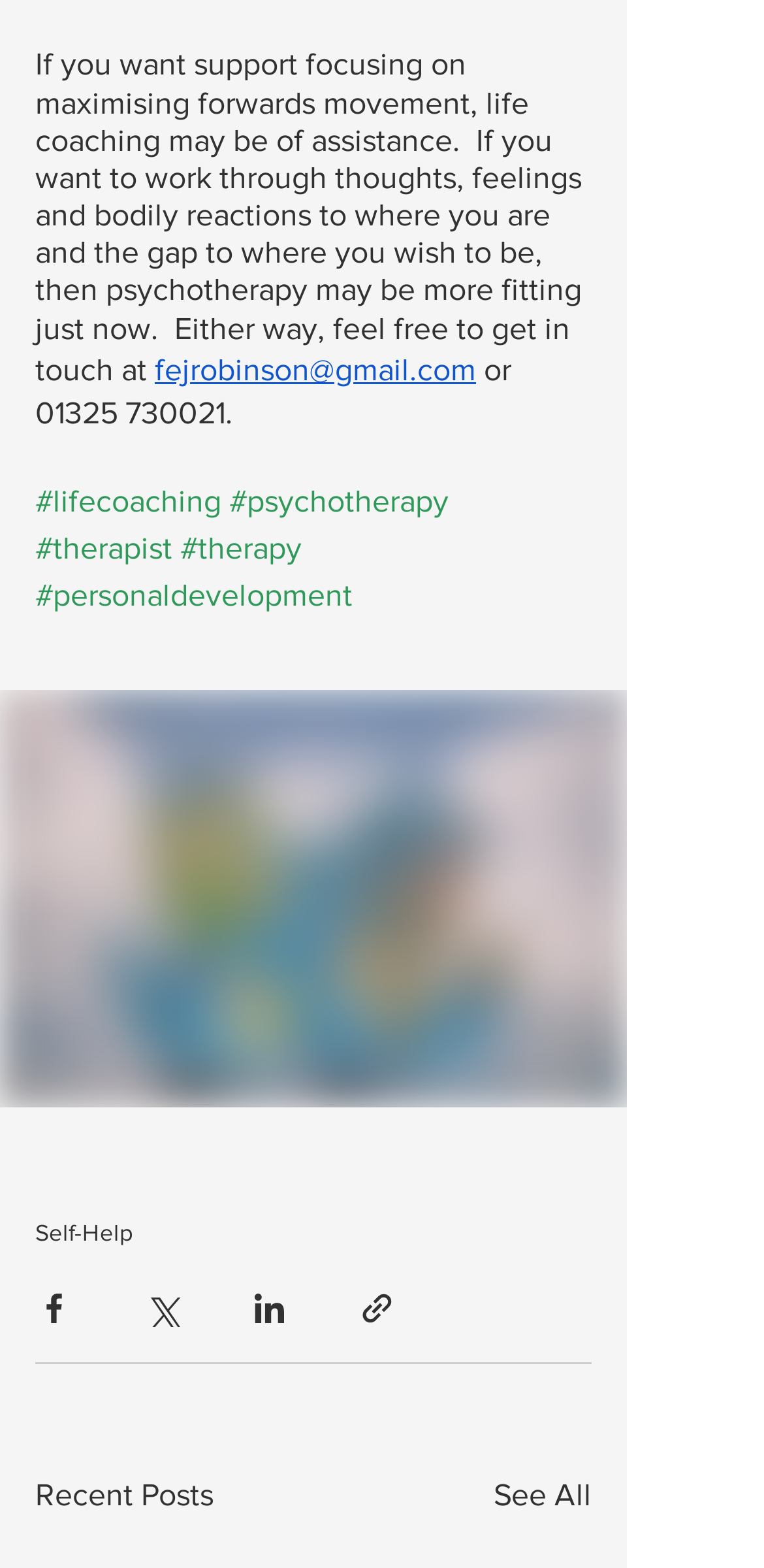Based on the provided description, "See All", find the bounding box of the corresponding UI element in the screenshot.

[0.646, 0.939, 0.774, 0.969]